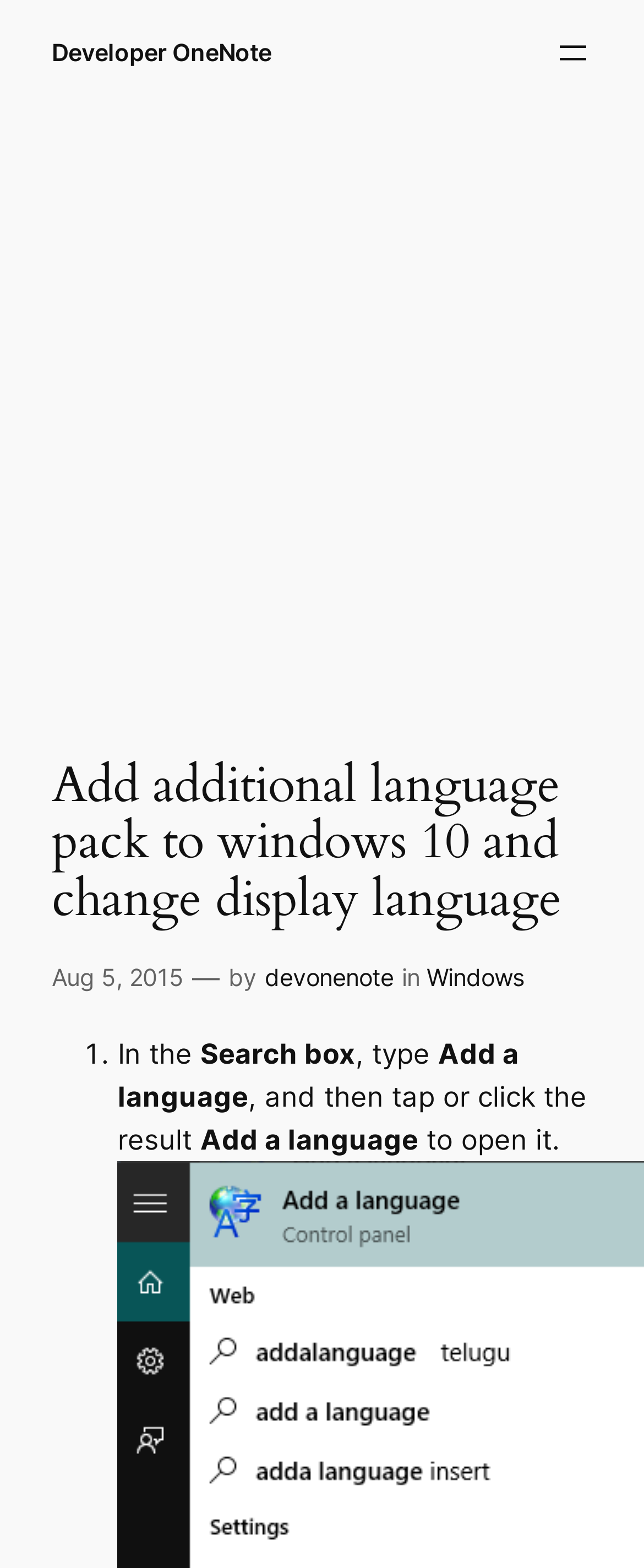Give a one-word or short phrase answer to this question: 
What is the first step in adding a language pack?

In the Search box, type